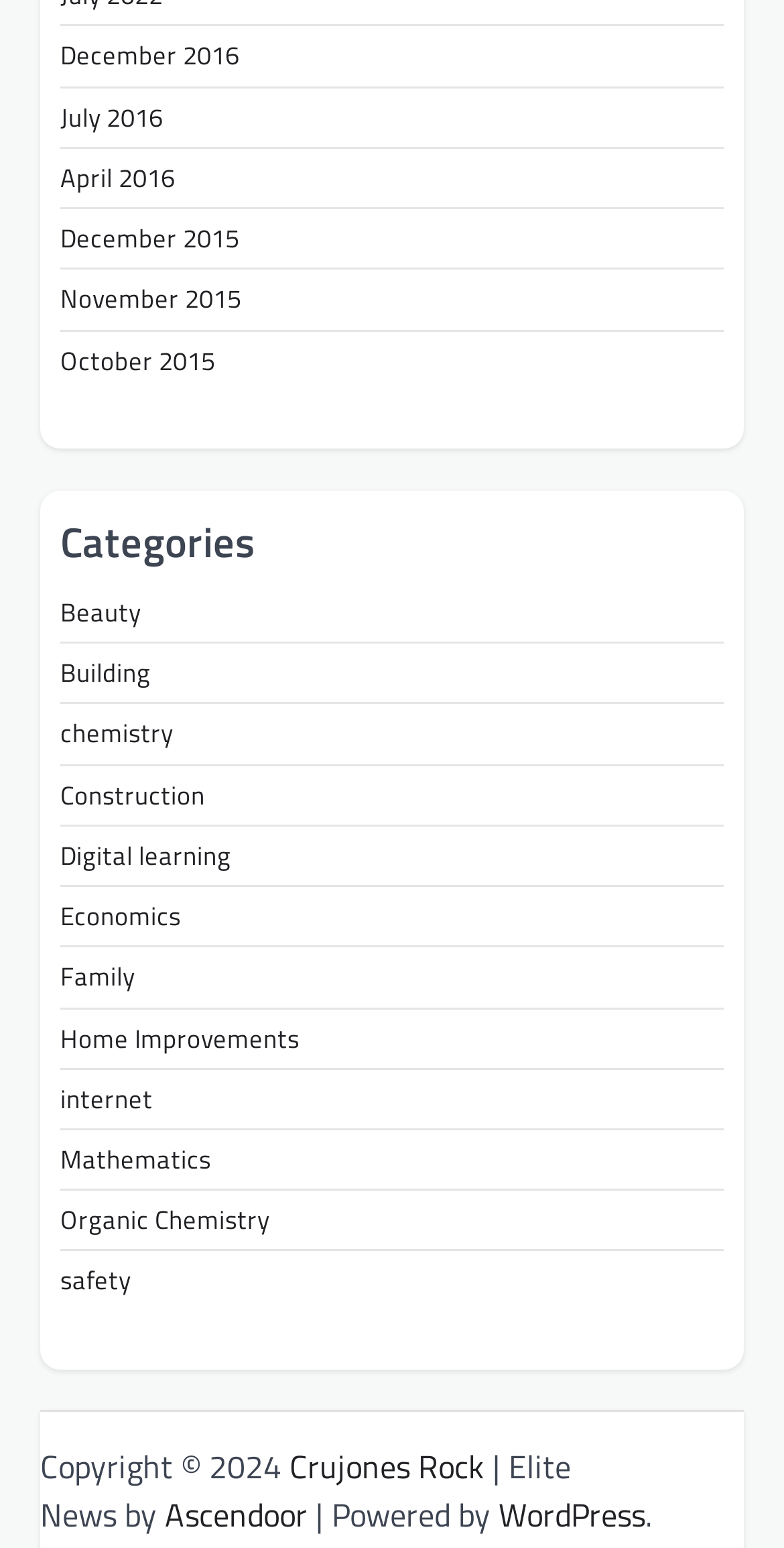Identify and provide the bounding box coordinates of the UI element described: "internet". The coordinates should be formatted as [left, top, right, bottom], with each number being a float between 0 and 1.

[0.077, 0.696, 0.195, 0.722]